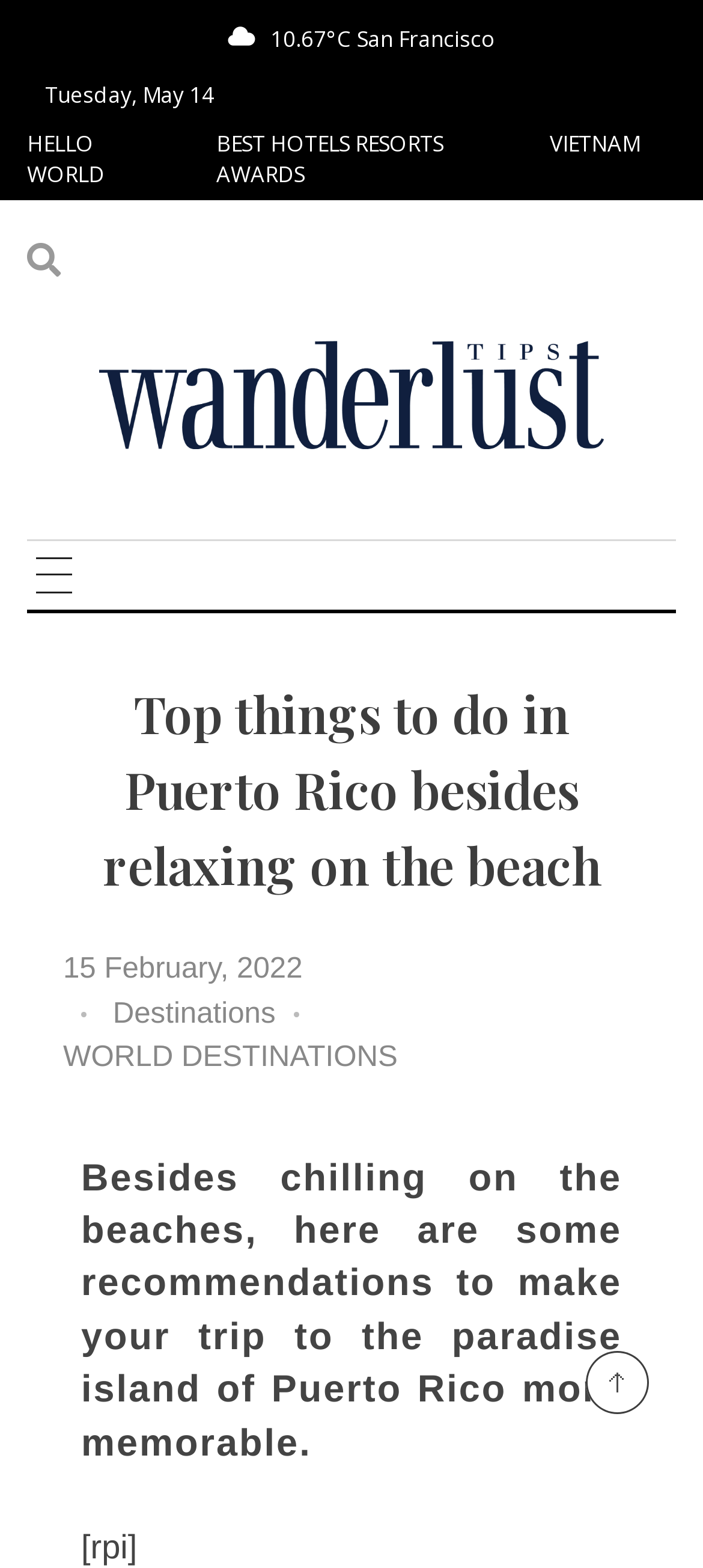From the webpage screenshot, predict the bounding box coordinates (top-left x, top-left y, bottom-right x, bottom-right y) for the UI element described here: VIETNAM

[0.782, 0.082, 0.91, 0.101]